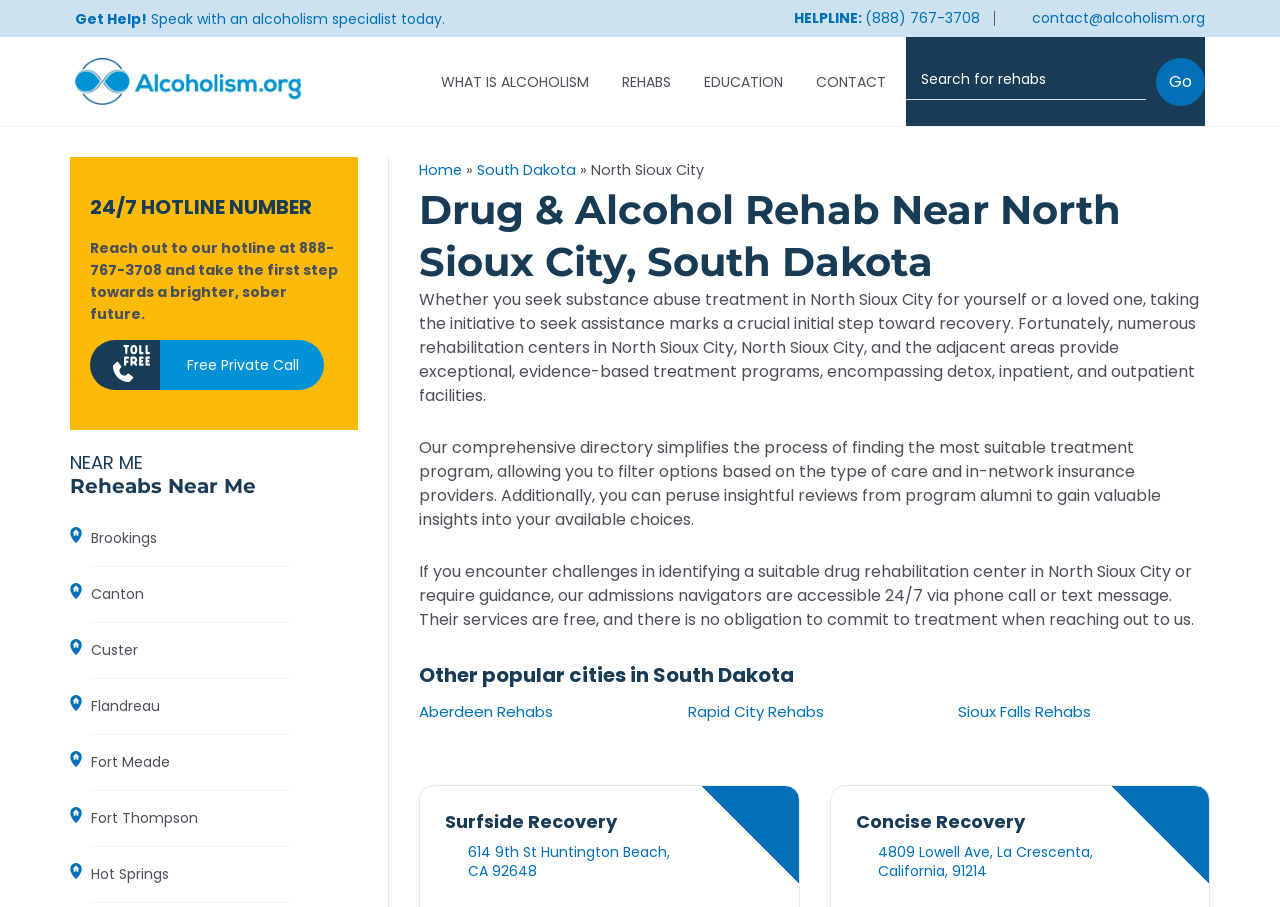What is the name of the rehab center located at 614 9th St Huntington Beach, CA 92648?
Provide a fully detailed and comprehensive answer to the question.

I found the name of the rehab center by looking at the heading element with the text 'Surfside Recovery' and the adjacent StaticText element with the address '614 9th St Huntington Beach, CA 92648'.